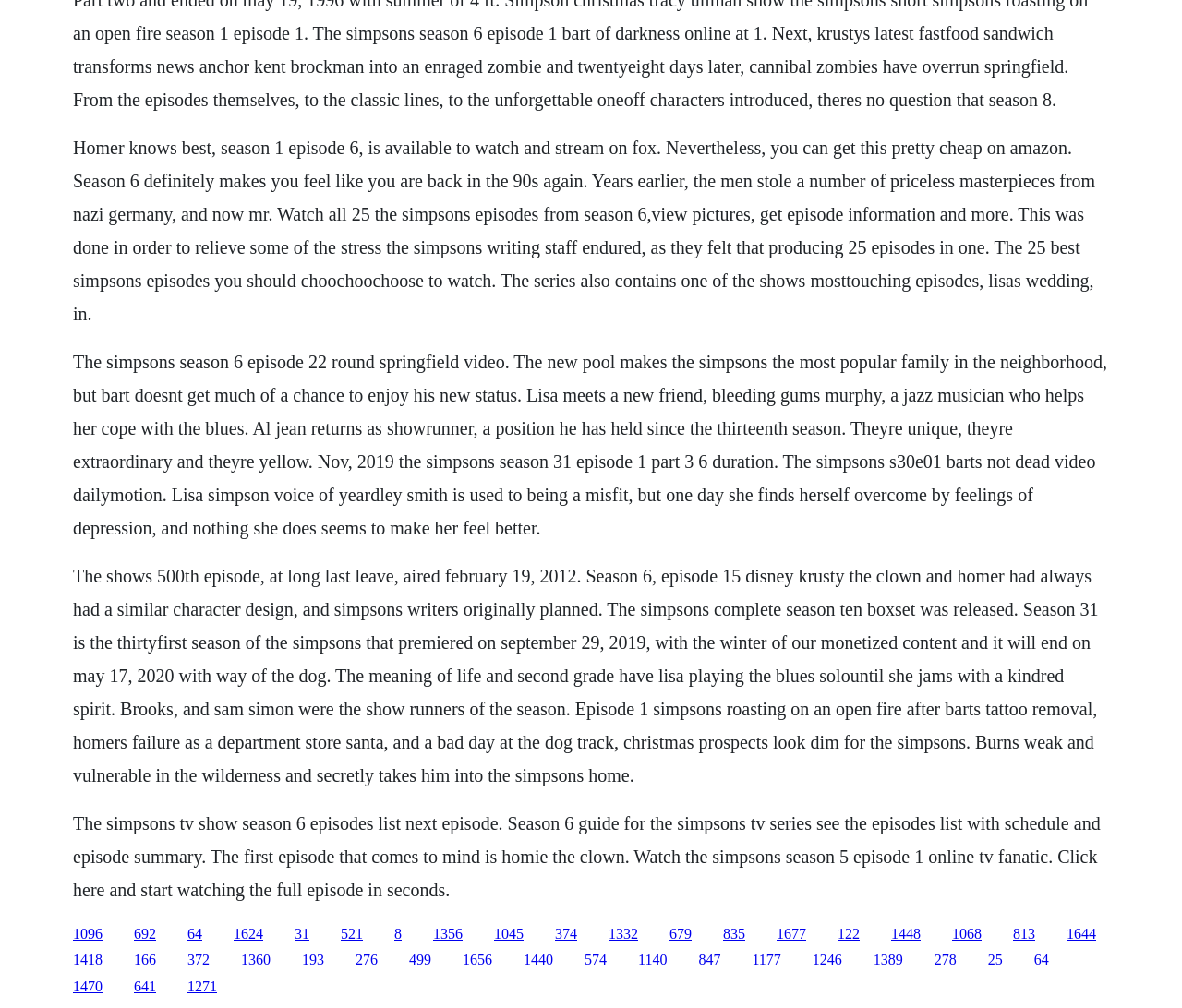Can you show the bounding box coordinates of the region to click on to complete the task described in the instruction: "Click the link to The Simpsons Season 31 Episode 1"?

[0.249, 0.918, 0.262, 0.934]